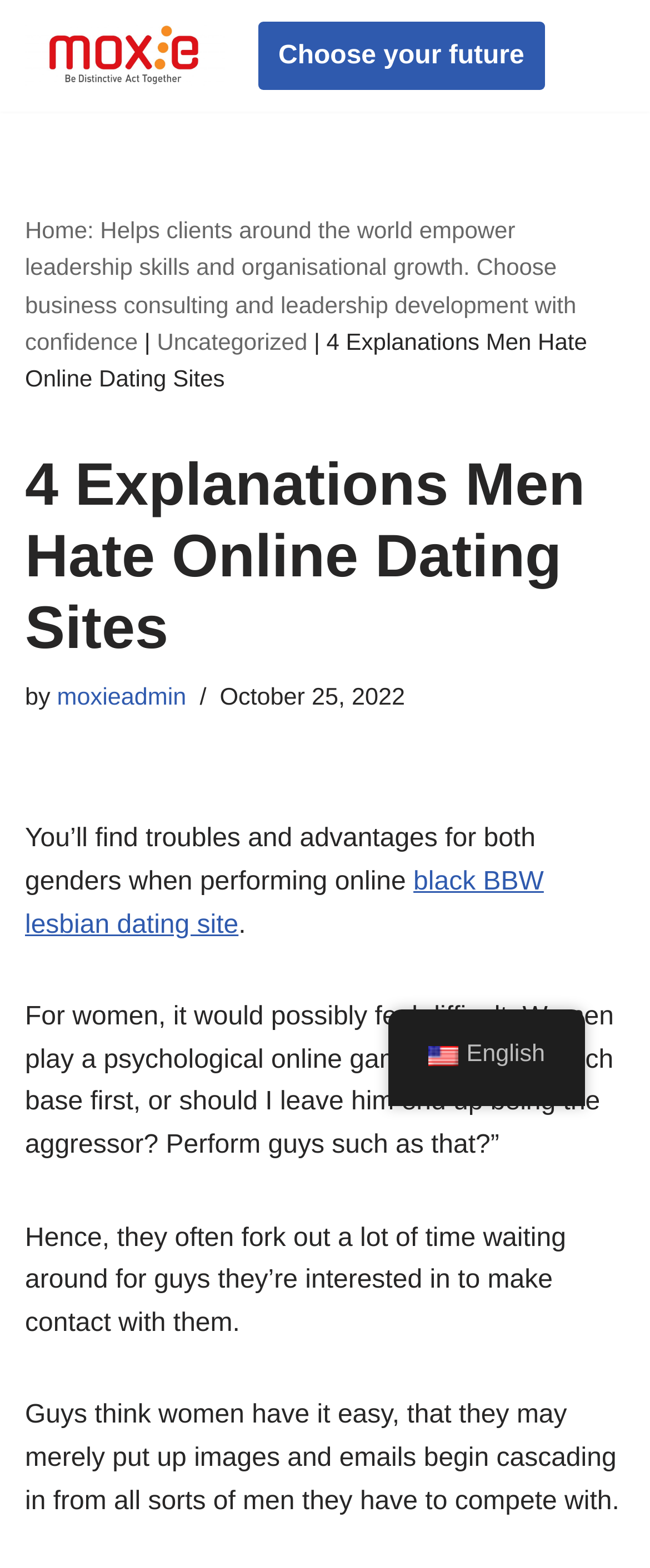What is the topic of the current article?
Using the visual information from the image, give a one-word or short-phrase answer.

Online dating